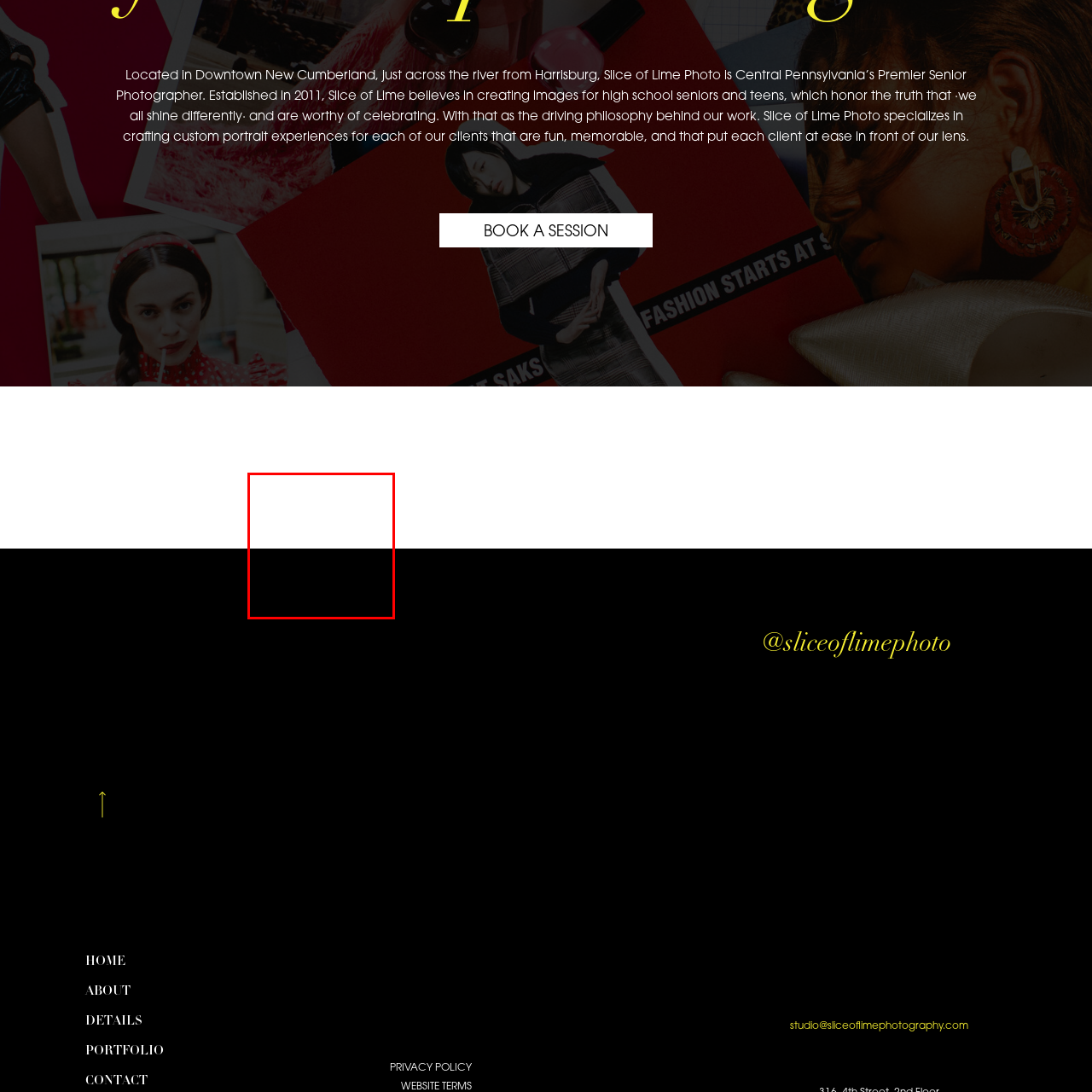Observe the image confined by the red frame and answer the question with a single word or phrase:
Where was the photography session held?

Hershey Gardens